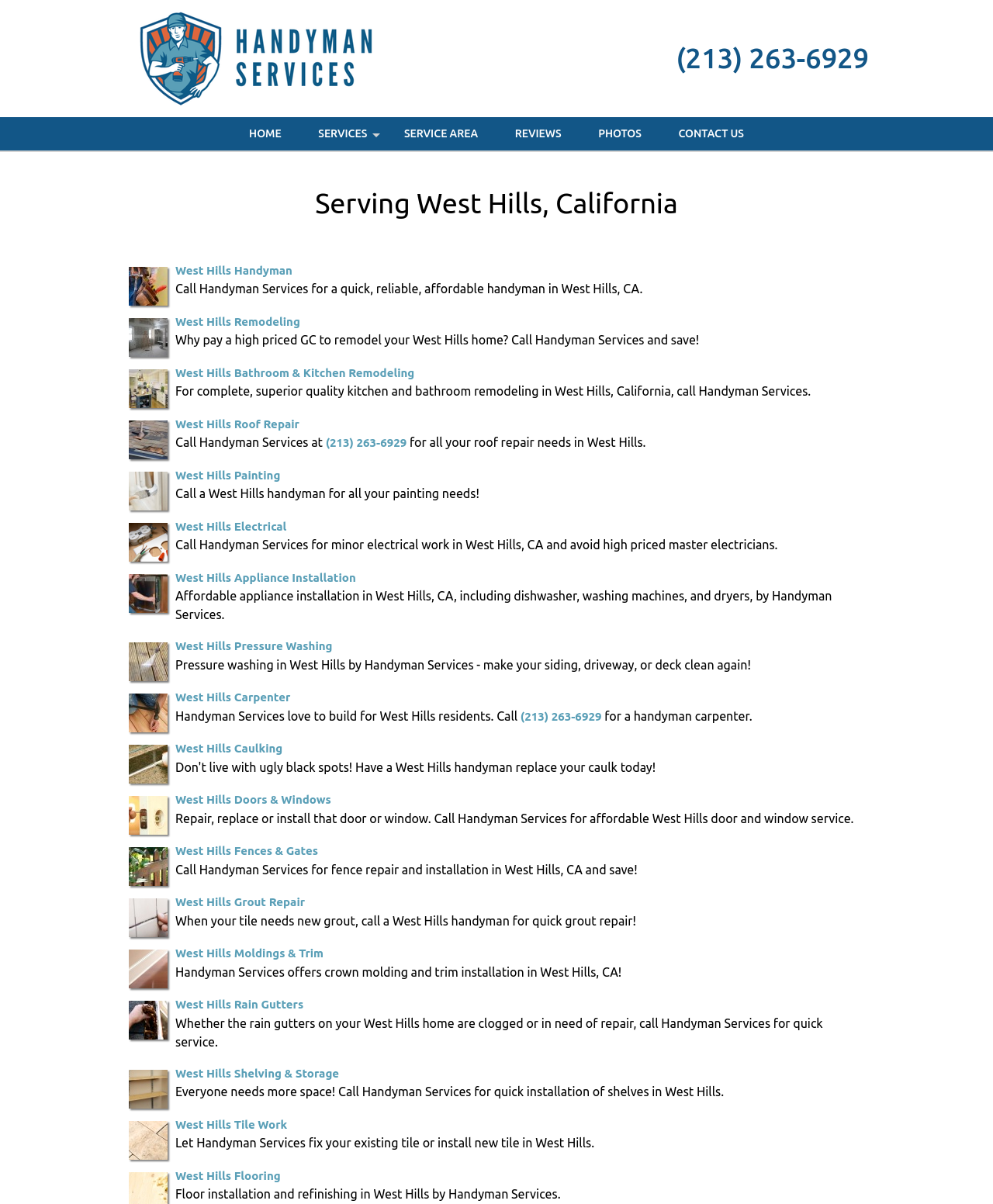How many links are there in the top navigation menu?
Kindly offer a comprehensive and detailed response to the question.

The top navigation menu has links to 'HOME', 'SERVICES', 'SERVICE AREA', 'REVIEWS', 'PHOTOS', and 'CONTACT US'.